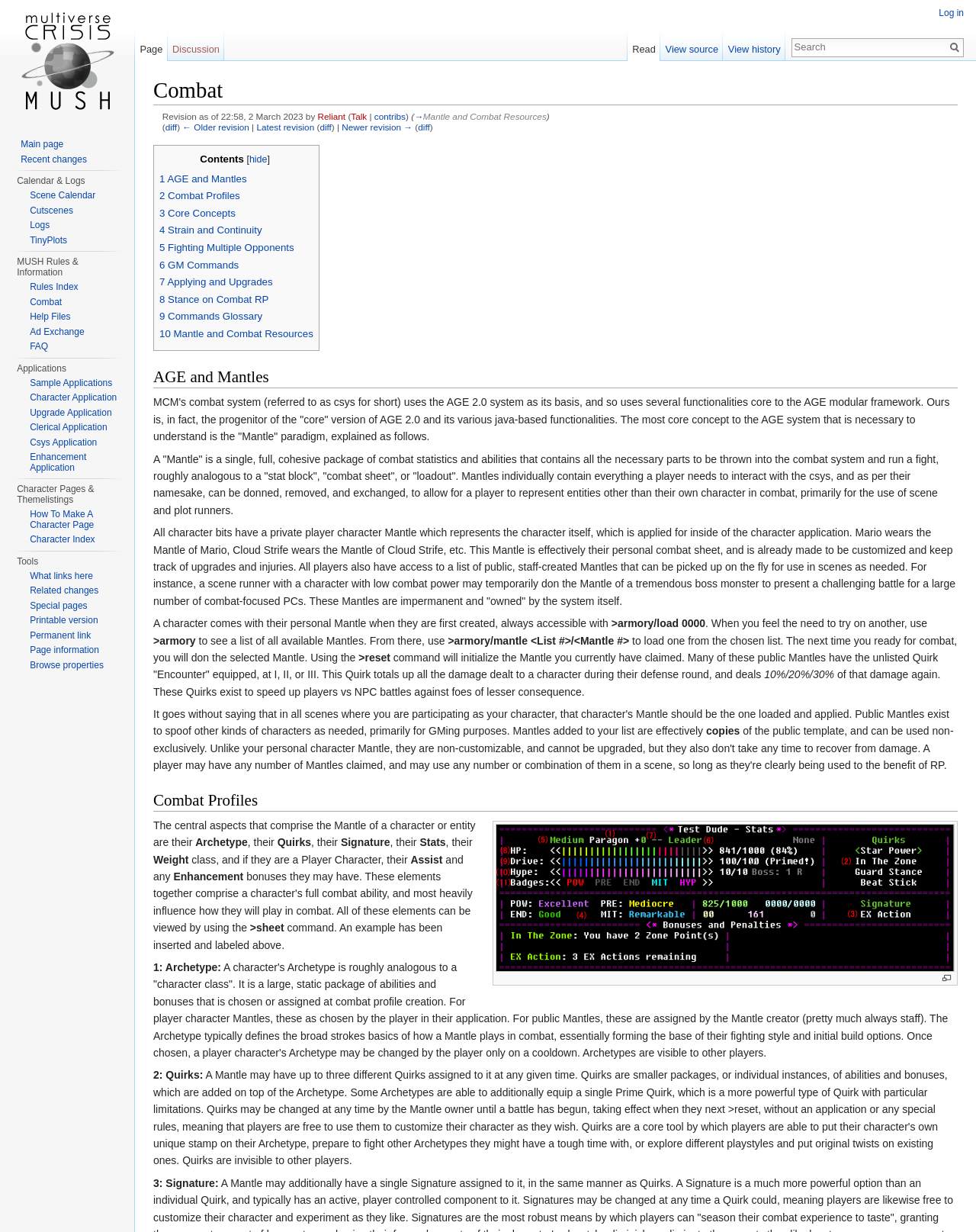Please locate the bounding box coordinates of the region I need to click to follow this instruction: "jump to navigation".

[0.202, 0.108, 0.252, 0.117]